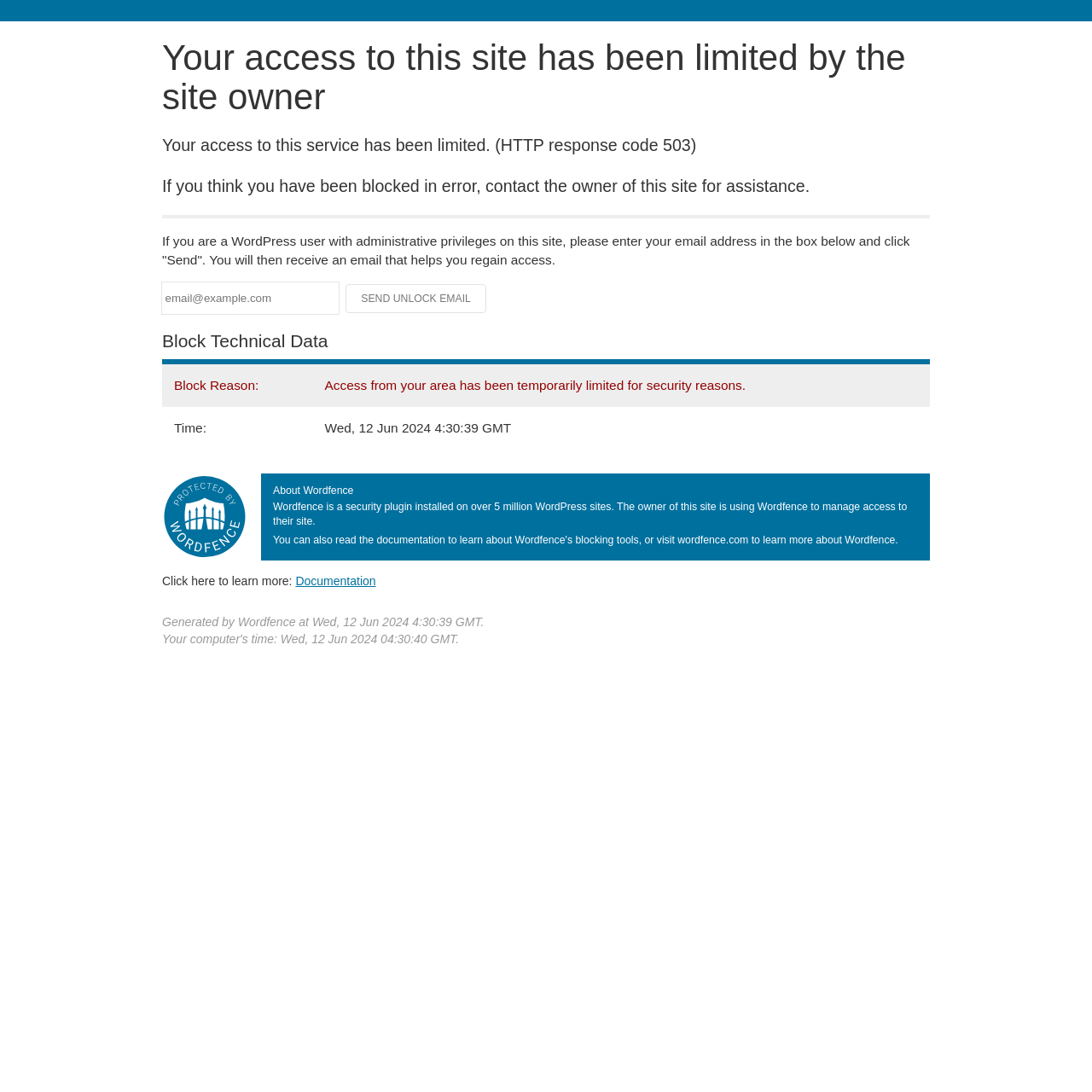What is the principal heading displayed on the webpage?

Your access to this site has been limited by the site owner